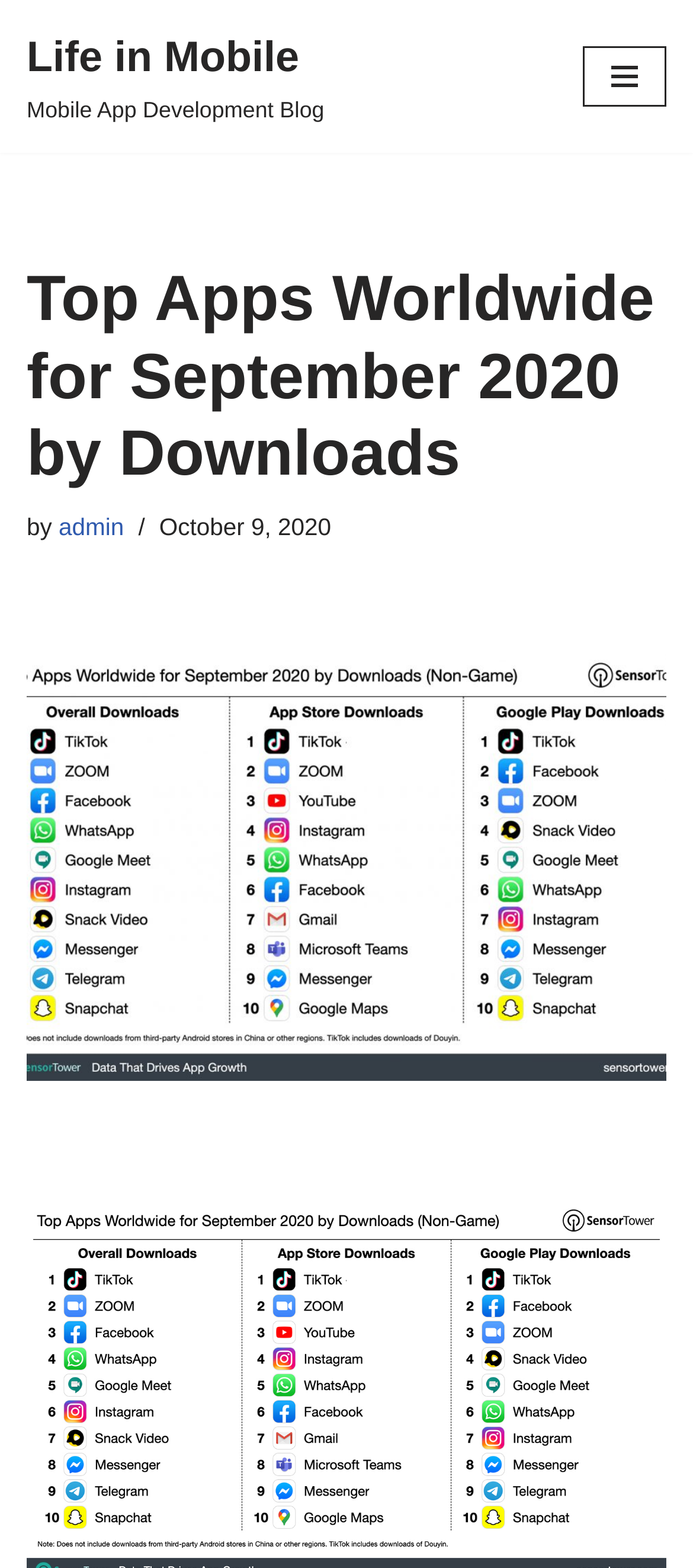Based on the image, provide a detailed and complete answer to the question: 
What is the name of the author?

I found the answer by looking at the link element 'admin' which is a child of the button element 'Navigation Menu'.